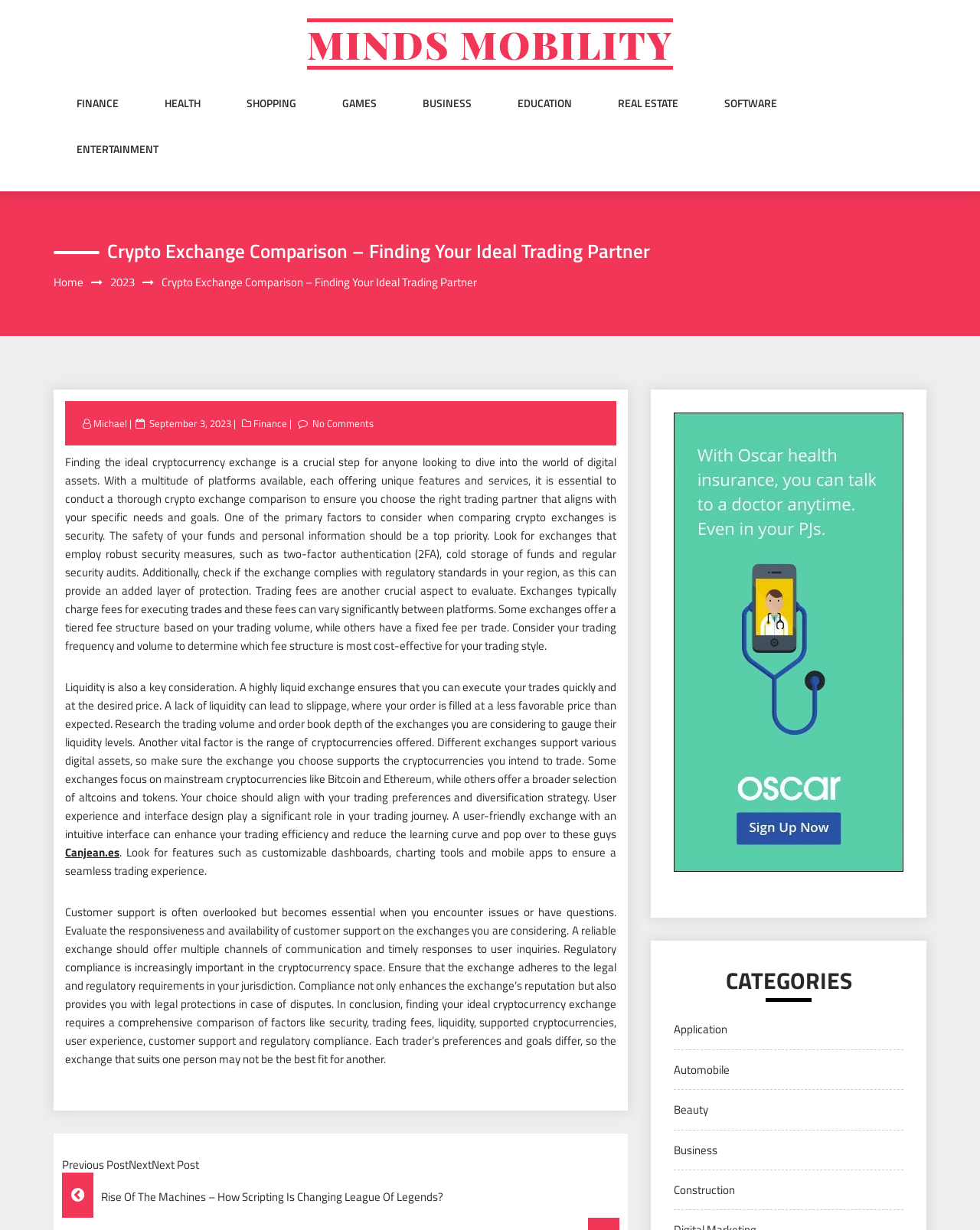What is the importance of regulatory compliance in crypto exchanges?
Refer to the image and give a detailed answer to the query.

According to the webpage, regulatory compliance is essential in the cryptocurrency space because it not only enhances the exchange's reputation but also provides users with legal protections in case of disputes. This implies that compliance with legal and regulatory requirements is crucial for a trustworthy and reliable crypto exchange.